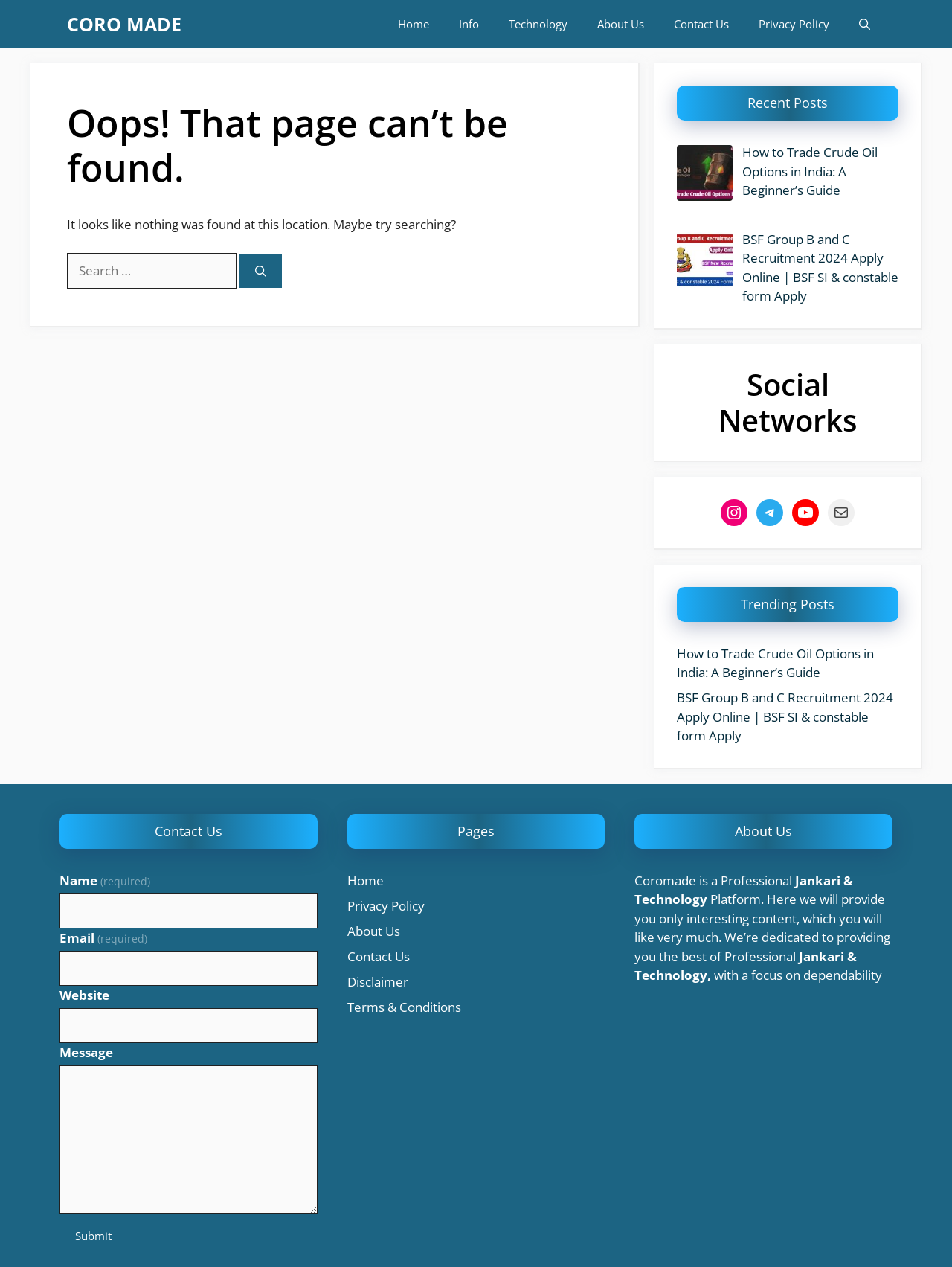Please answer the following question as detailed as possible based on the image: 
What is the purpose of the search box?

The search box is located below the error message and is accompanied by a 'Search for:' label, suggesting that it allows users to search for specific content on the website.